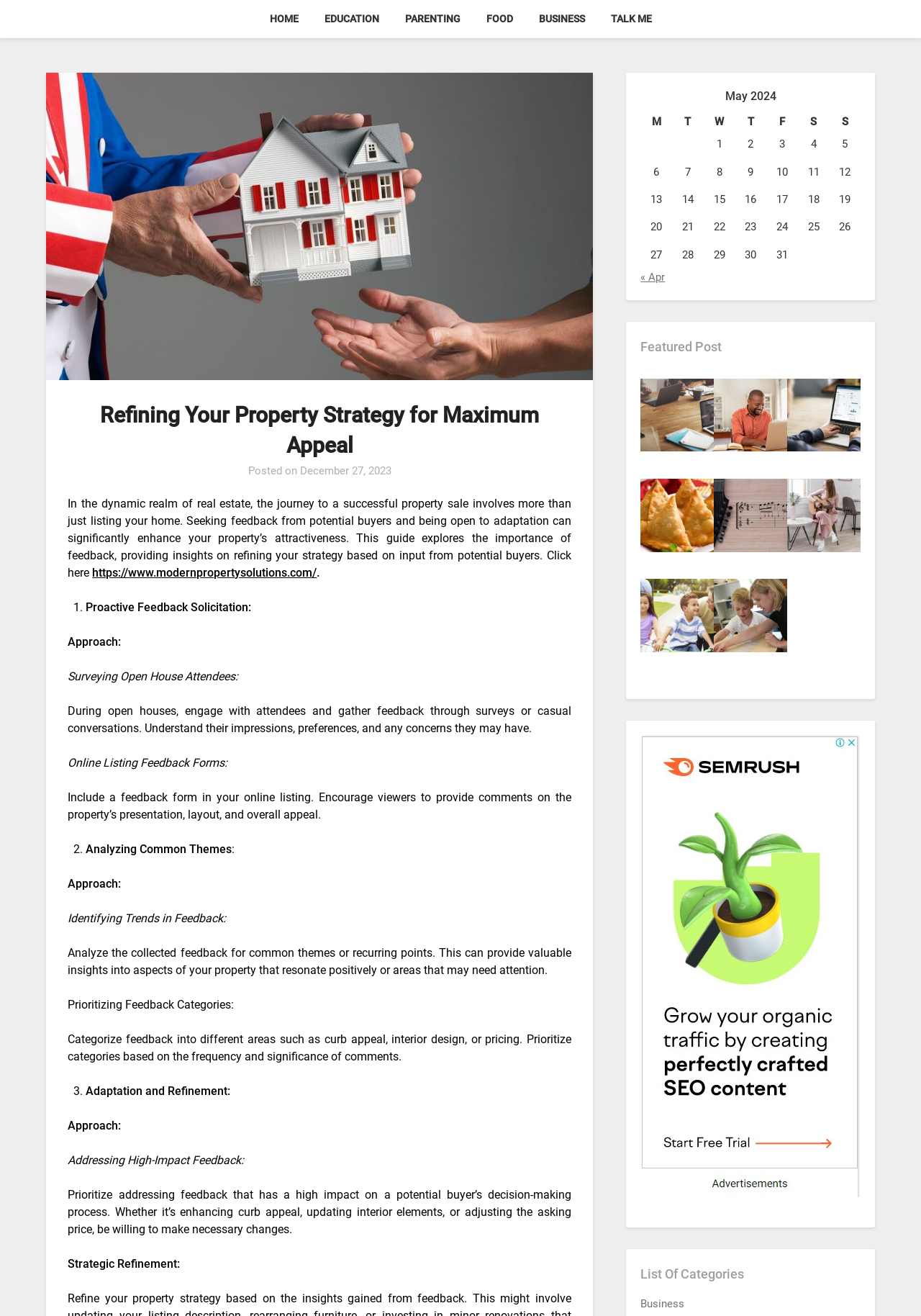Using the information in the image, give a comprehensive answer to the question: 
What is the benefit of prioritizing feedback categories?

By prioritizing feedback categories, individuals can focus on making changes that will have the greatest impact on a potential buyer's decision-making process, rather than trying to address every piece of feedback equally.